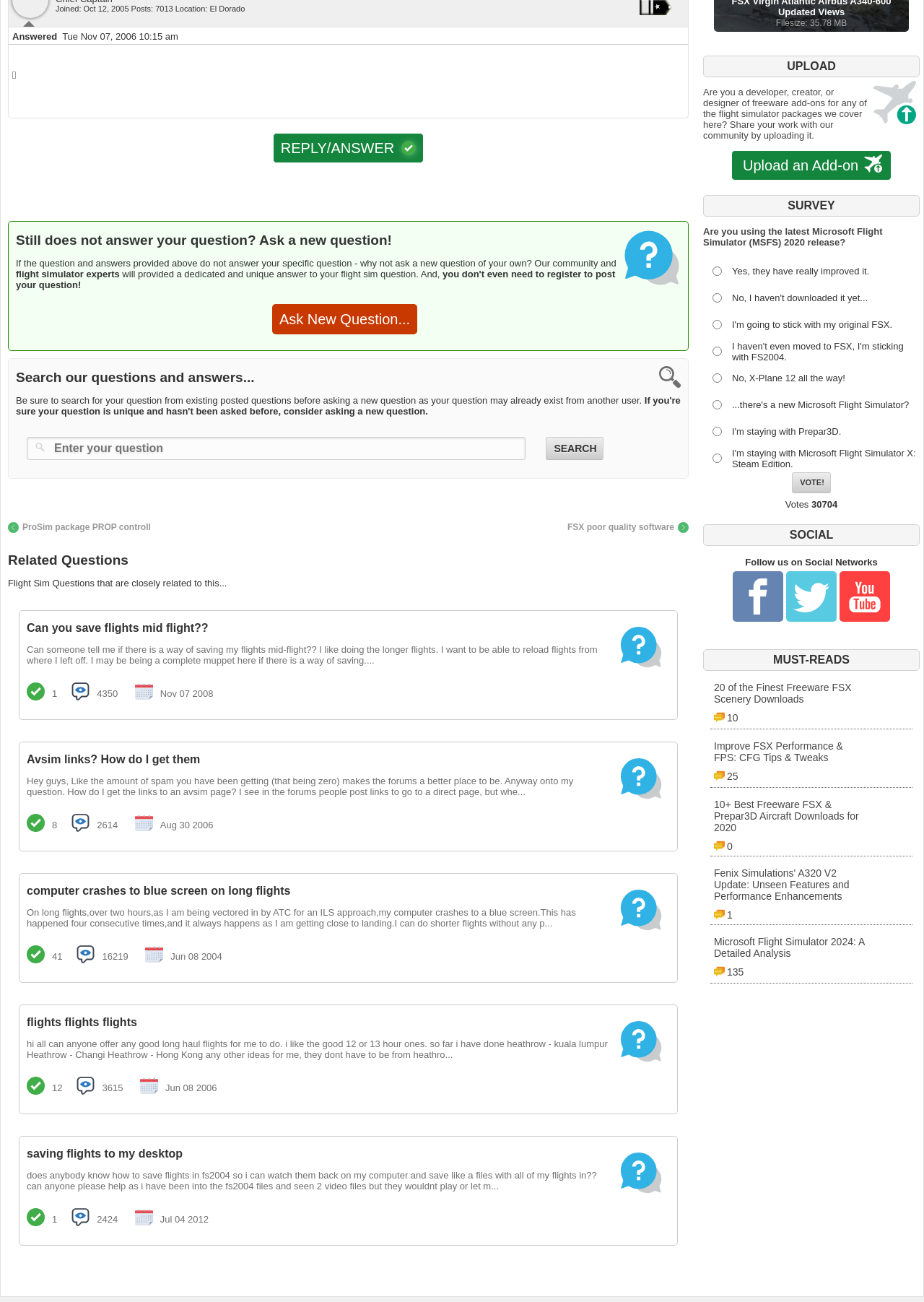Using the image as a reference, answer the following question in as much detail as possible:
What is the button below the 'Enter your question' search box for?

The button below the 'Enter your question' search box is labeled 'Search' and is likely used to search for existing questions and answers on the webpage.